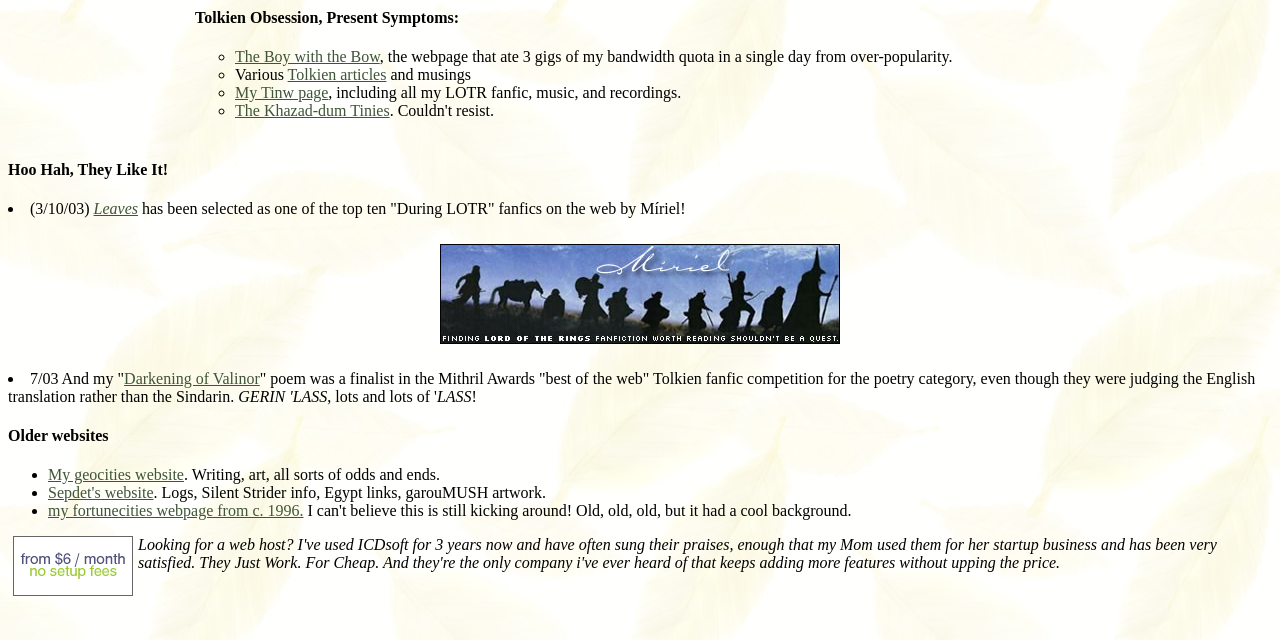Determine the bounding box for the described HTML element: "My Tinw page". Ensure the coordinates are four float numbers between 0 and 1 in the format [left, top, right, bottom].

[0.184, 0.132, 0.257, 0.158]